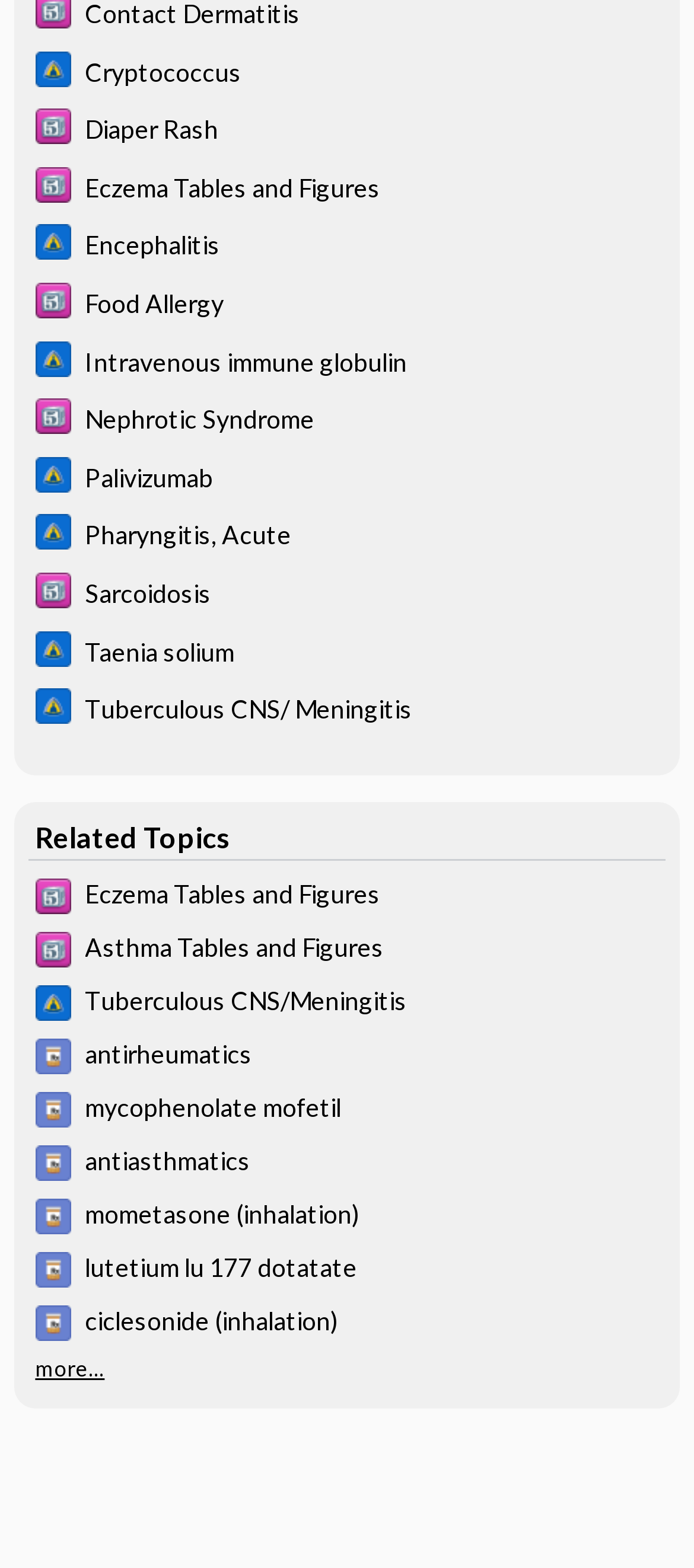Point out the bounding box coordinates of the section to click in order to follow this instruction: "View Encephalitis".

[0.123, 0.147, 0.317, 0.166]